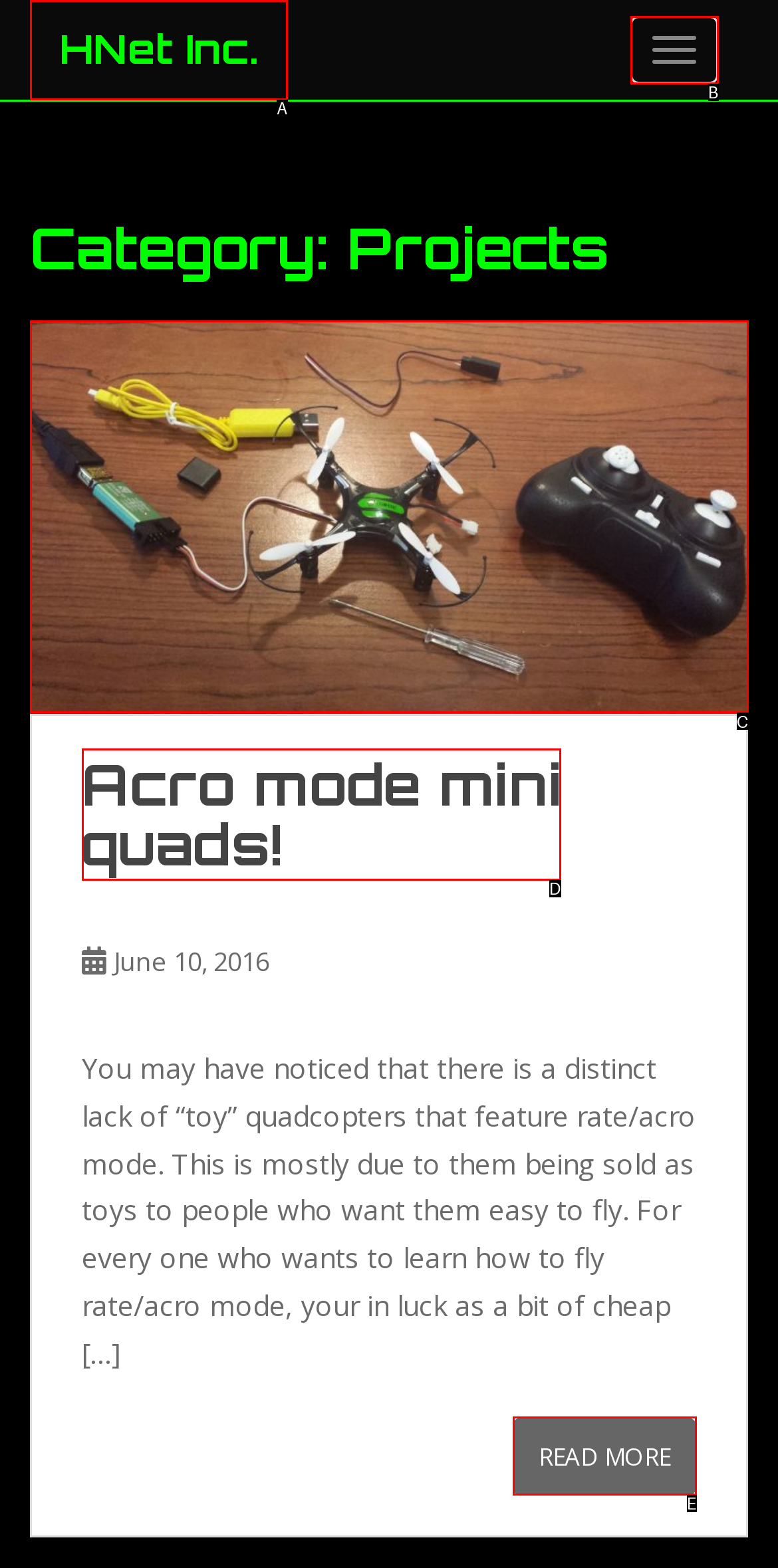Based on the description: Acro mode mini quads!, find the HTML element that matches it. Provide your answer as the letter of the chosen option.

D